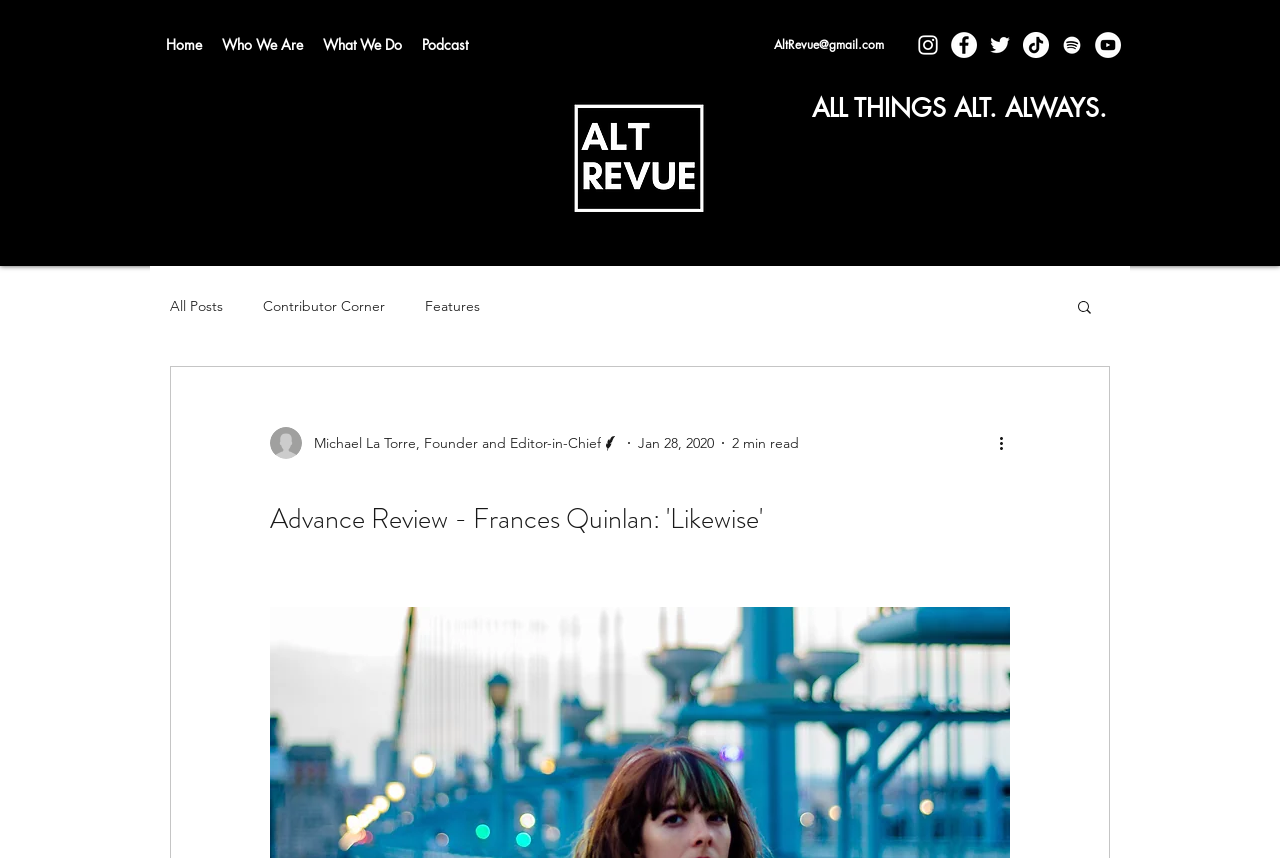Please identify the bounding box coordinates of the element on the webpage that should be clicked to follow this instruction: "Read more about the writer". The bounding box coordinates should be given as four float numbers between 0 and 1, formatted as [left, top, right, bottom].

[0.211, 0.498, 0.484, 0.535]